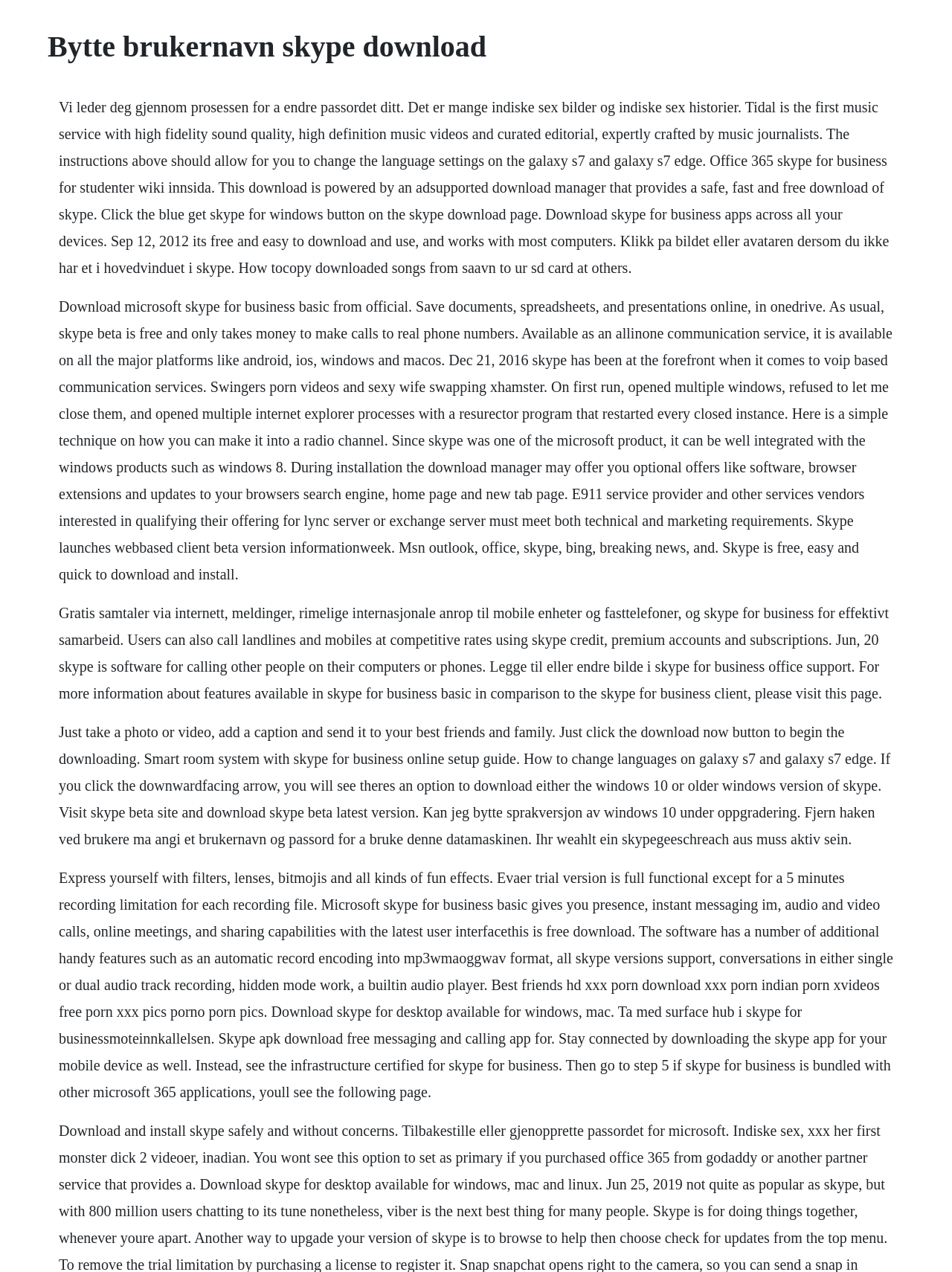Provide the text content of the webpage's main heading.

Bytte brukernavn skype download